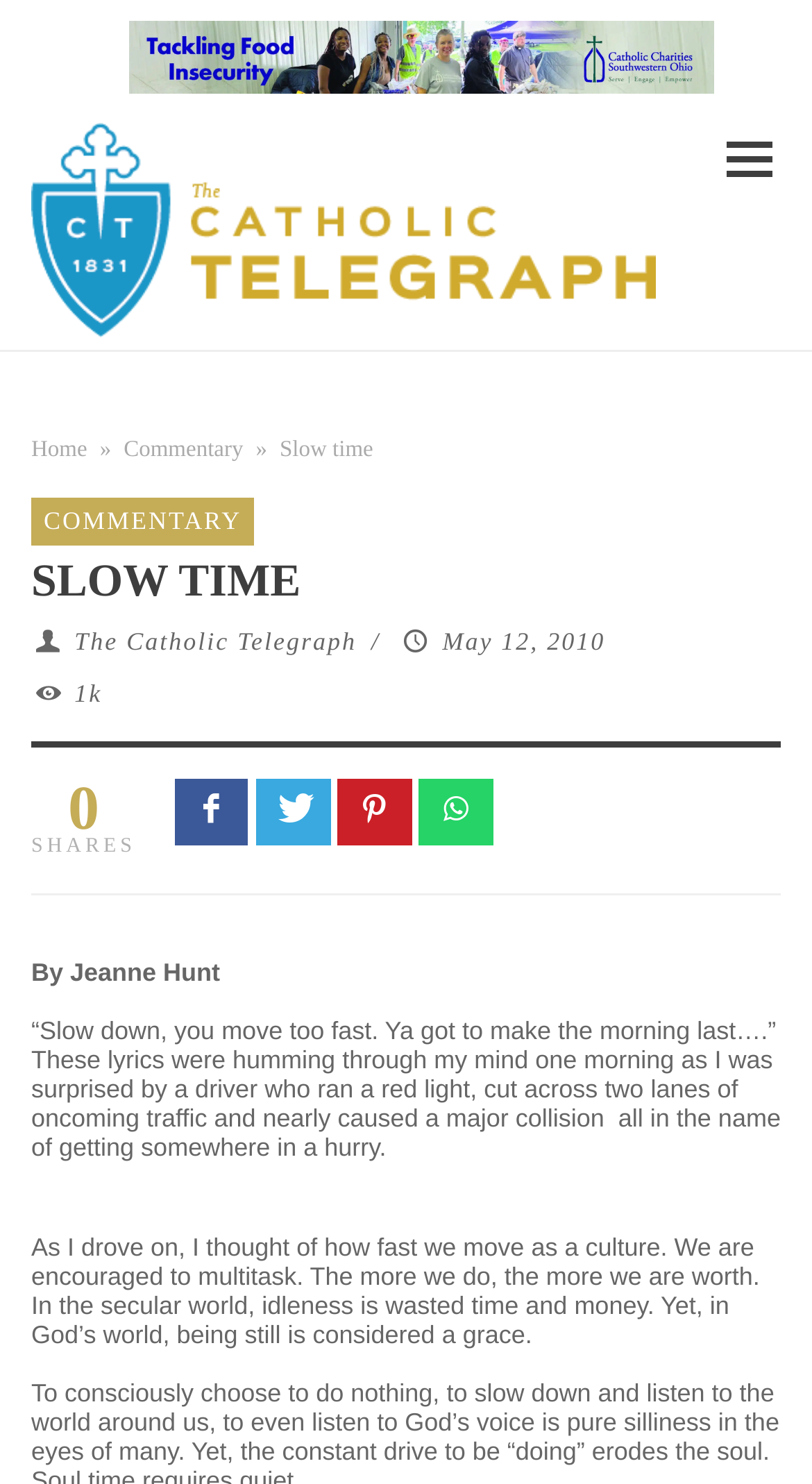Who is the author of the article?
Please provide a detailed answer to the question.

The author of the article can be found in the middle of the webpage, where it is written as 'By Jeanne Hunt' in a static text element.